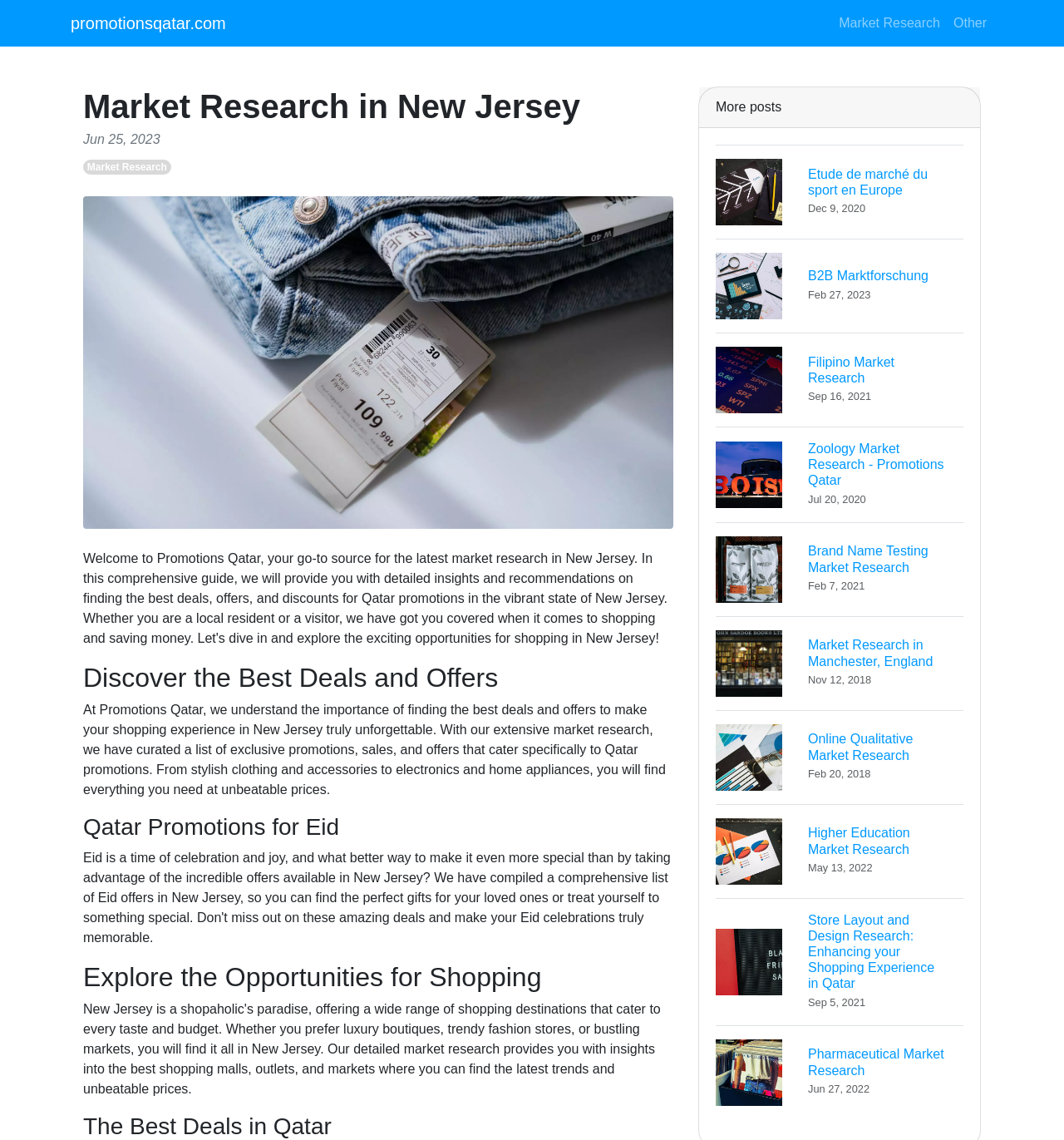Please specify the coordinates of the bounding box for the element that should be clicked to carry out this instruction: "Click on the 'Market Research' link". The coordinates must be four float numbers between 0 and 1, formatted as [left, top, right, bottom].

[0.078, 0.14, 0.161, 0.153]